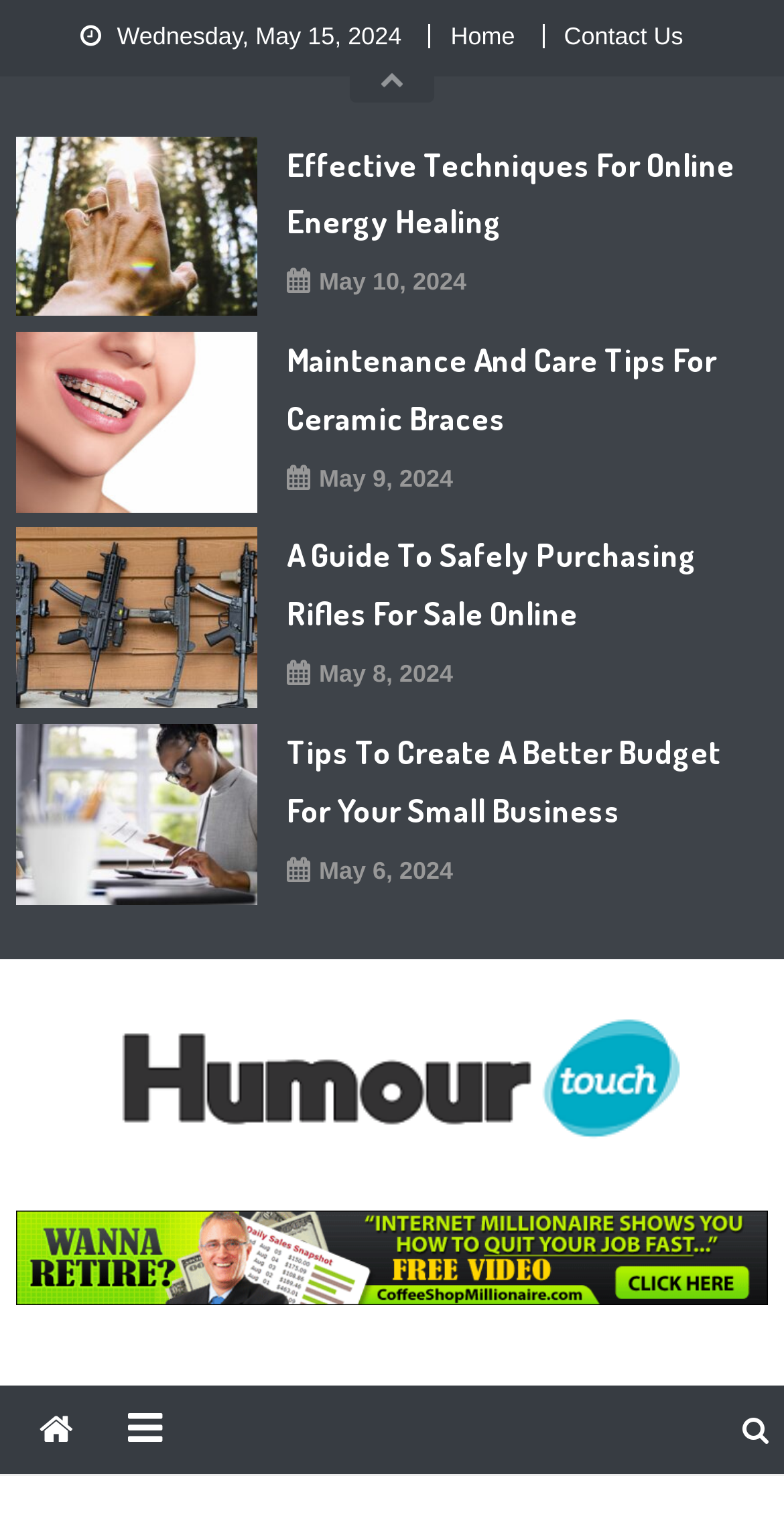Identify the bounding box coordinates of the clickable region to carry out the given instruction: "Click on the 'Humour Touch' logo".

[0.115, 0.653, 0.885, 0.758]